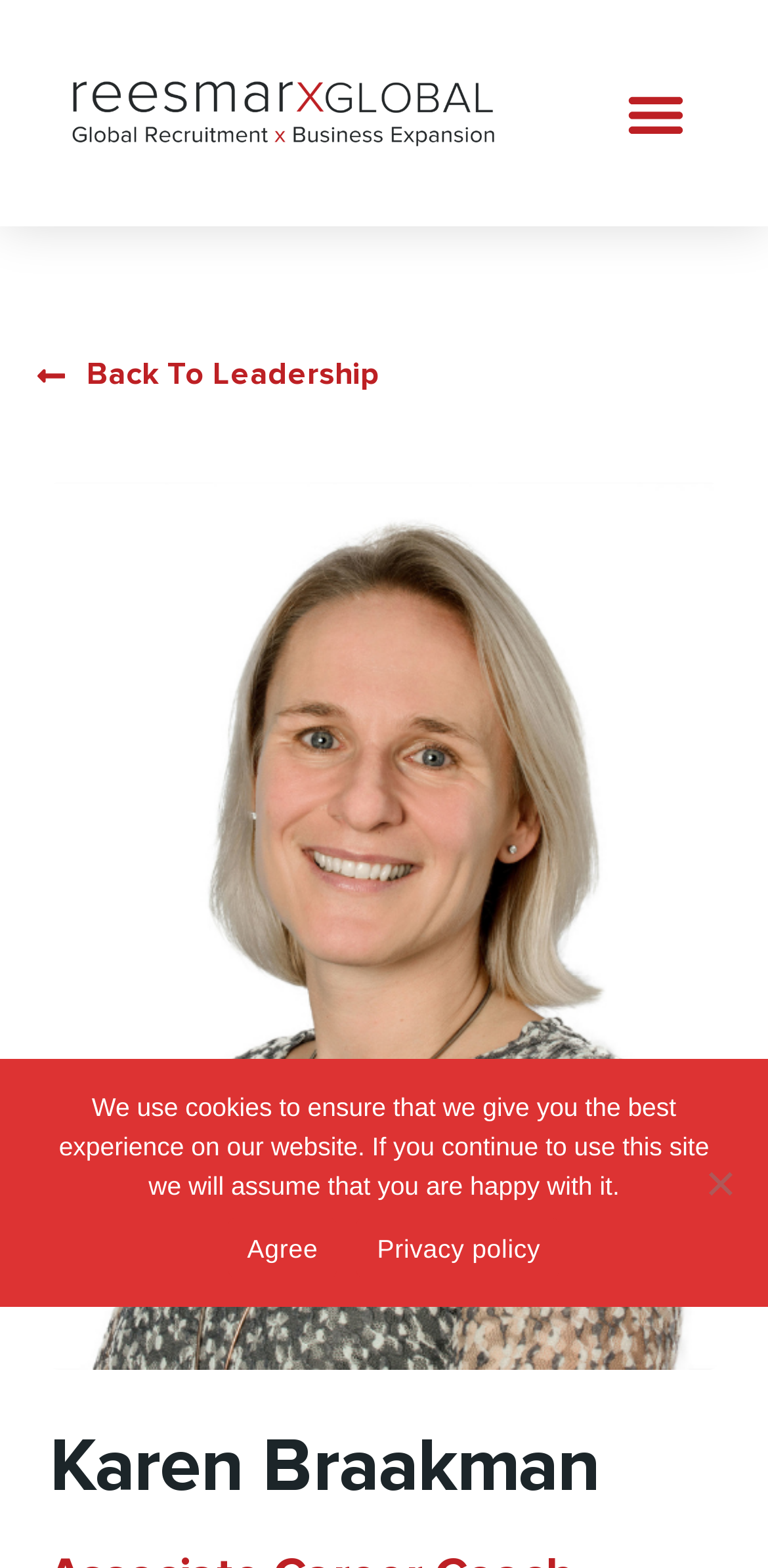Please answer the following question using a single word or phrase: 
What is the name of the person on the webpage?

Karen Braakman